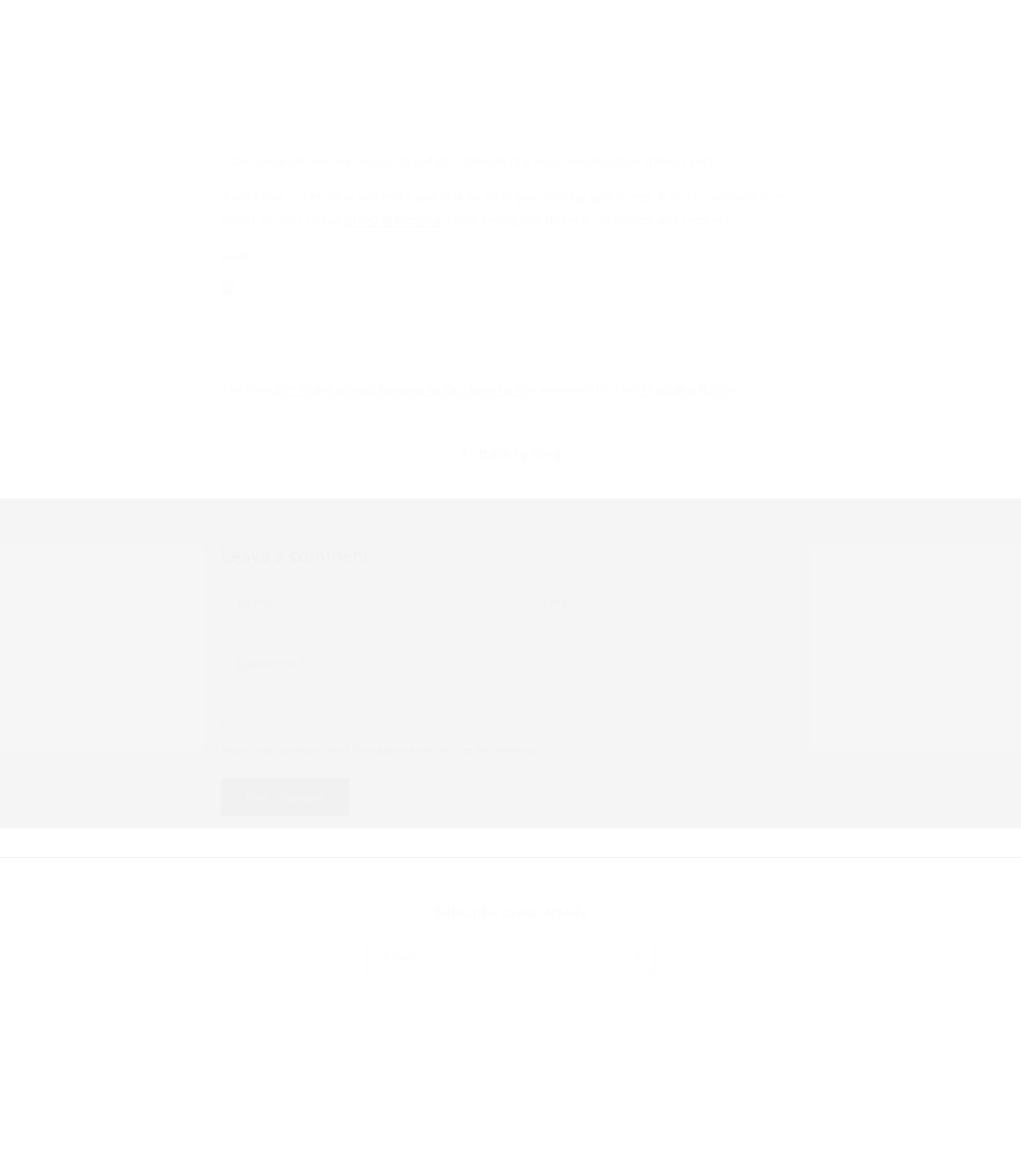Please locate the clickable area by providing the bounding box coordinates to follow this instruction: "Subscribe to the emails by clicking the 'Subscribe' button".

[0.605, 0.797, 0.64, 0.829]